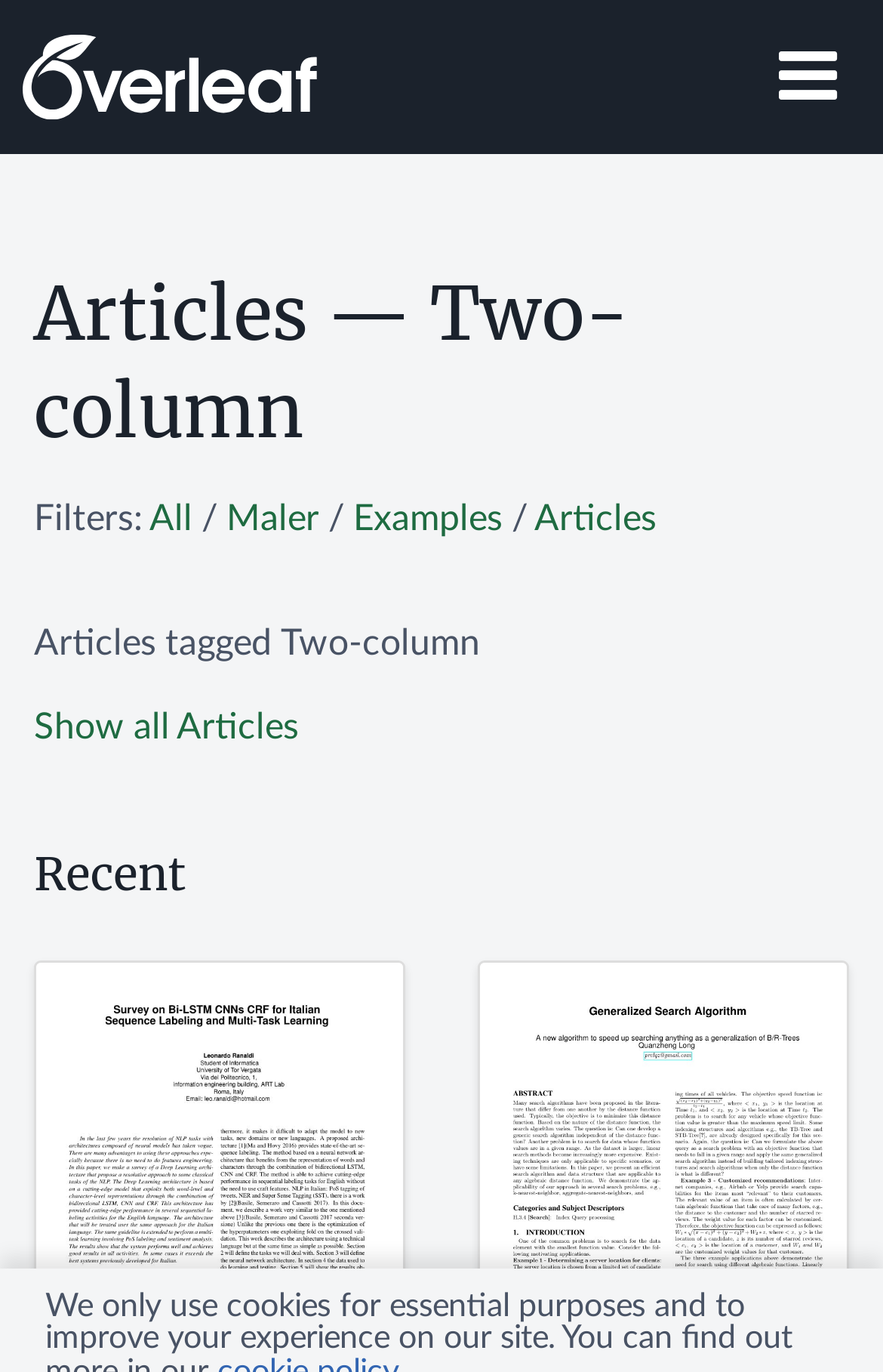Kindly respond to the following question with a single word or a brief phrase: 
What is the purpose of the 'Toggle Navigasjon' button?

To toggle navigation